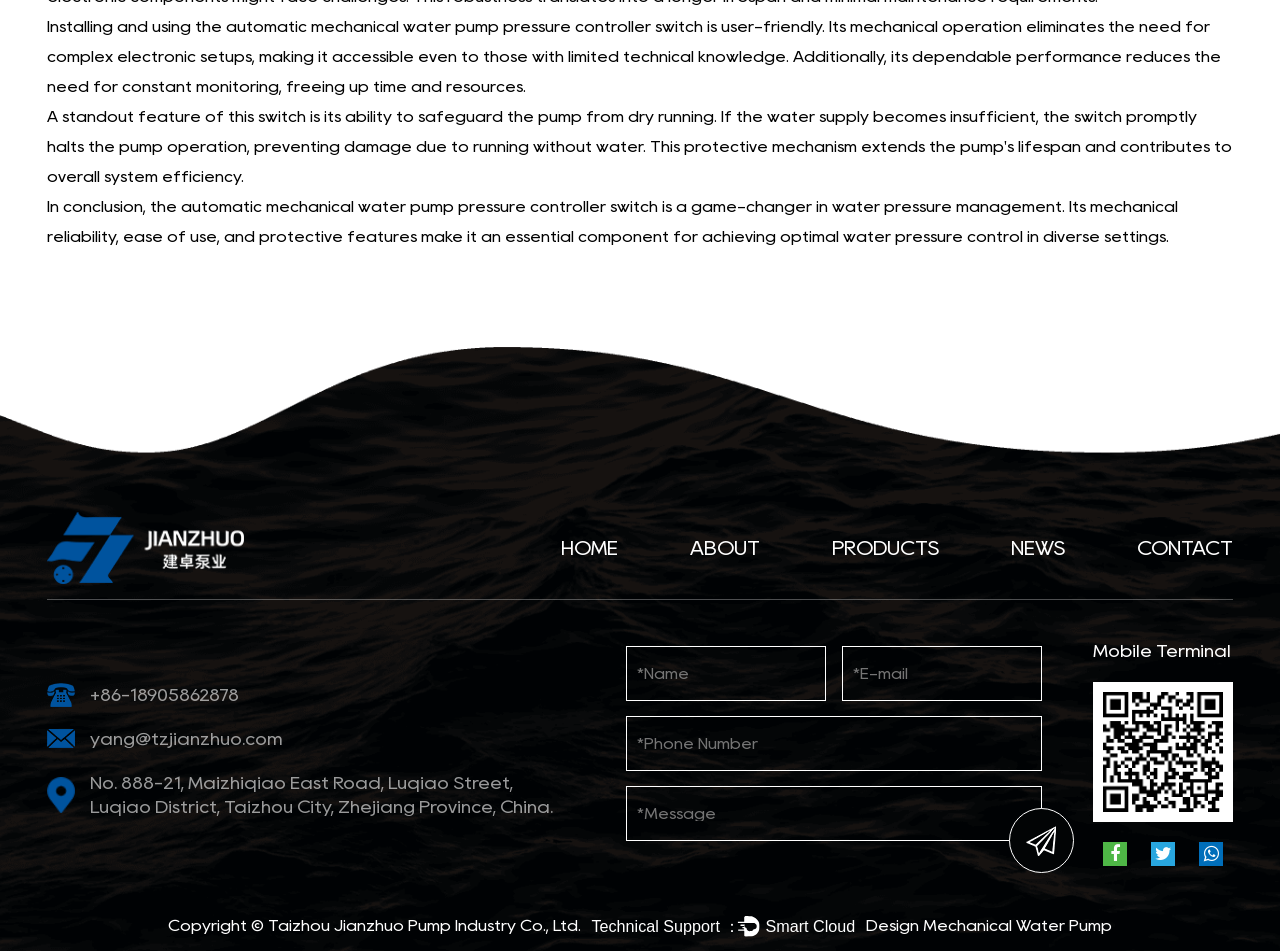Give a succinct answer to this question in a single word or phrase: 
What is the address of the company mentioned on the webpage?

No. 888-21, Maizhiqiao East Road, Luqiao Street, Luqiao District, Taizhou City, Zhejiang Province, China.